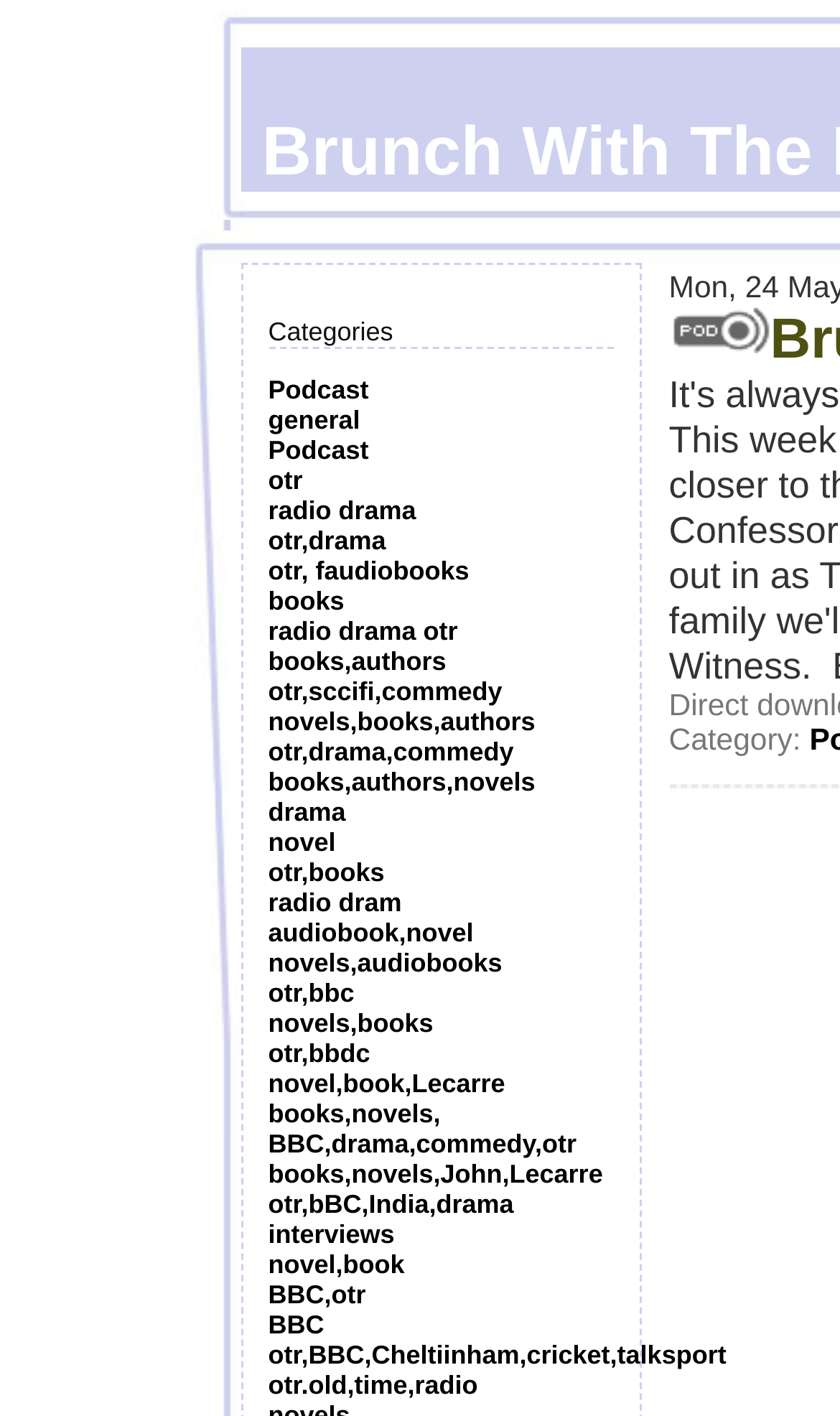Please identify the bounding box coordinates of where to click in order to follow the instruction: "Click on the 'BBC' link".

[0.319, 0.925, 0.386, 0.946]